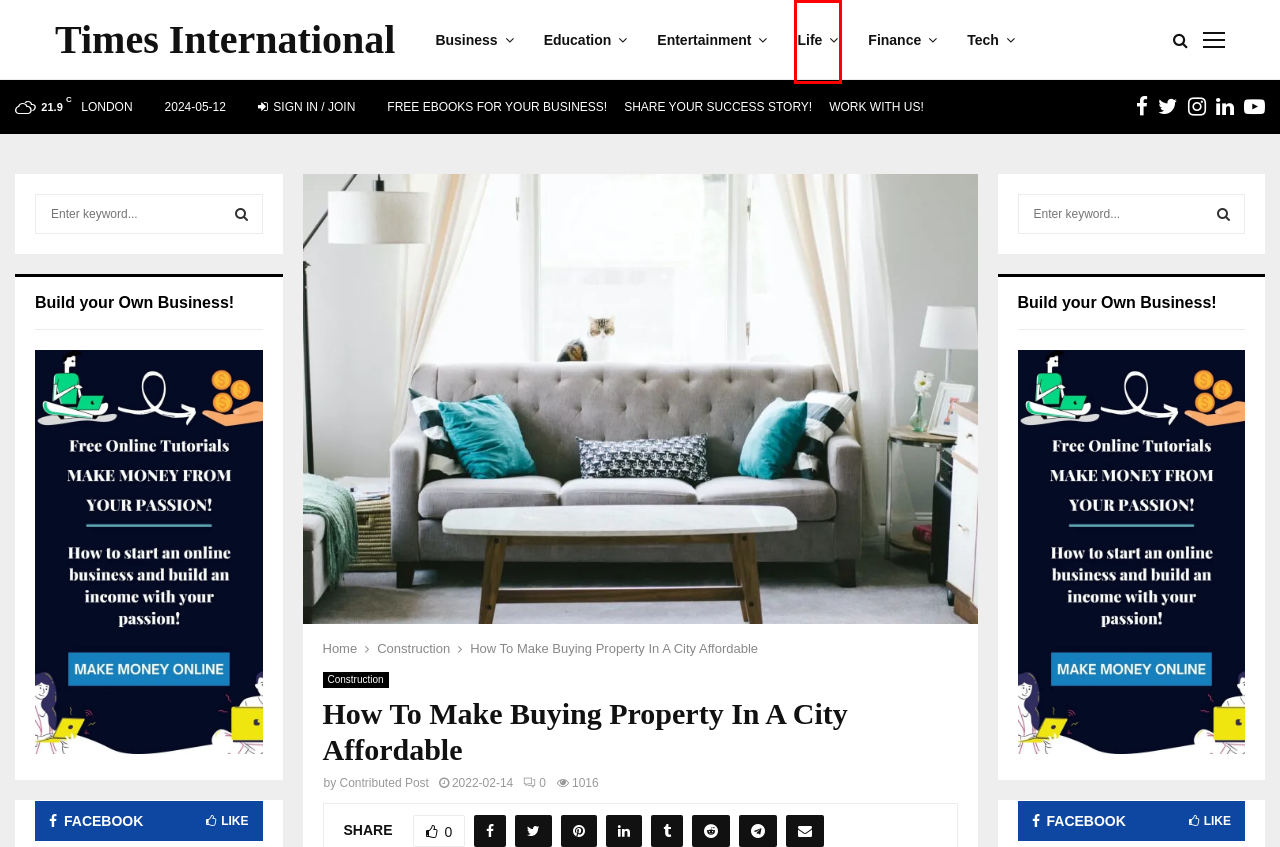Assess the screenshot of a webpage with a red bounding box and determine which webpage description most accurately matches the new page after clicking the element within the red box. Here are the options:
A. Contributed Post, Author at Times International
B. Business Archives - Times International
C. Submissions - Times International
D. Entertainment - Times International
E. Finance Archive - Times International
F. Lifestyle Archive - Times International
G. Tech - Times International
H. Share your Success Story! - Times International

F